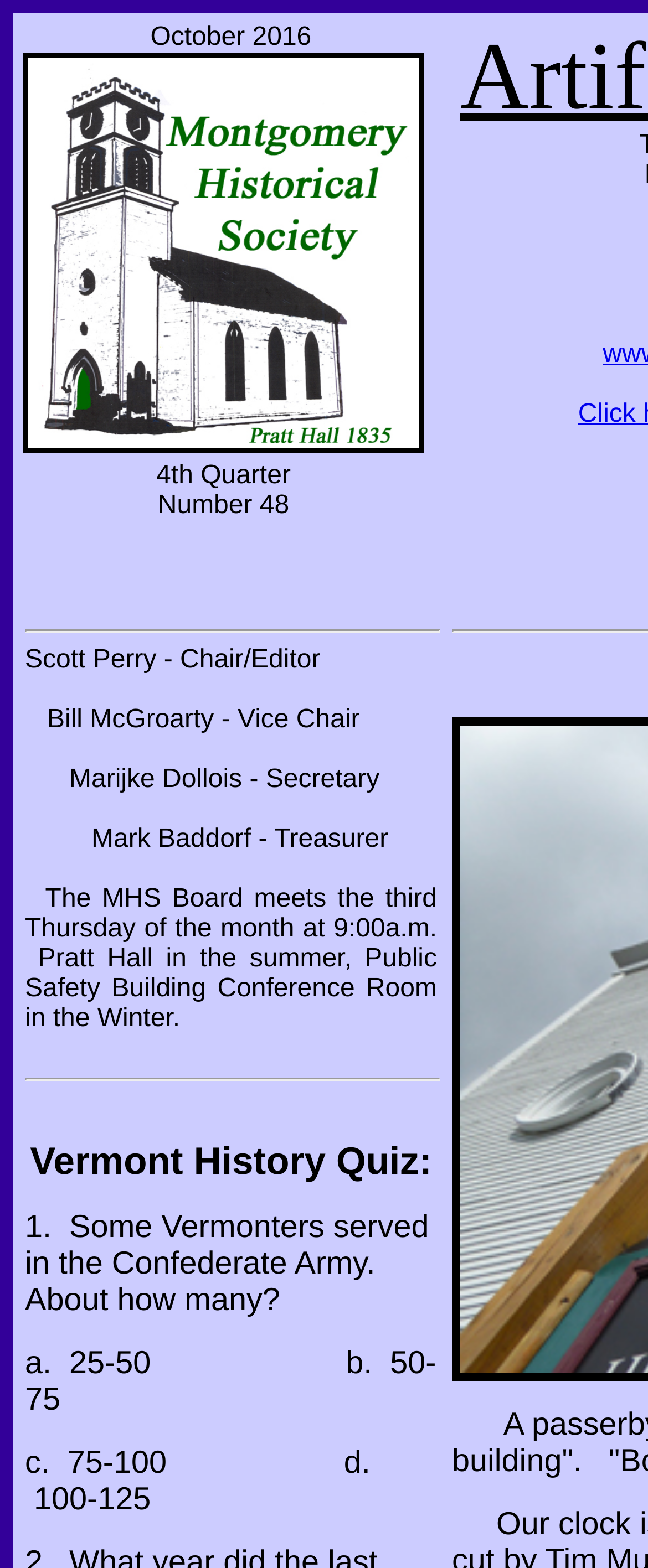Using the details in the image, give a detailed response to the question below:
Who is the Vice Chair of MHS Board?

The names of the MHS Board members are listed in the top section of the webpage, and Bill McGroarty is mentioned as the Vice Chair.